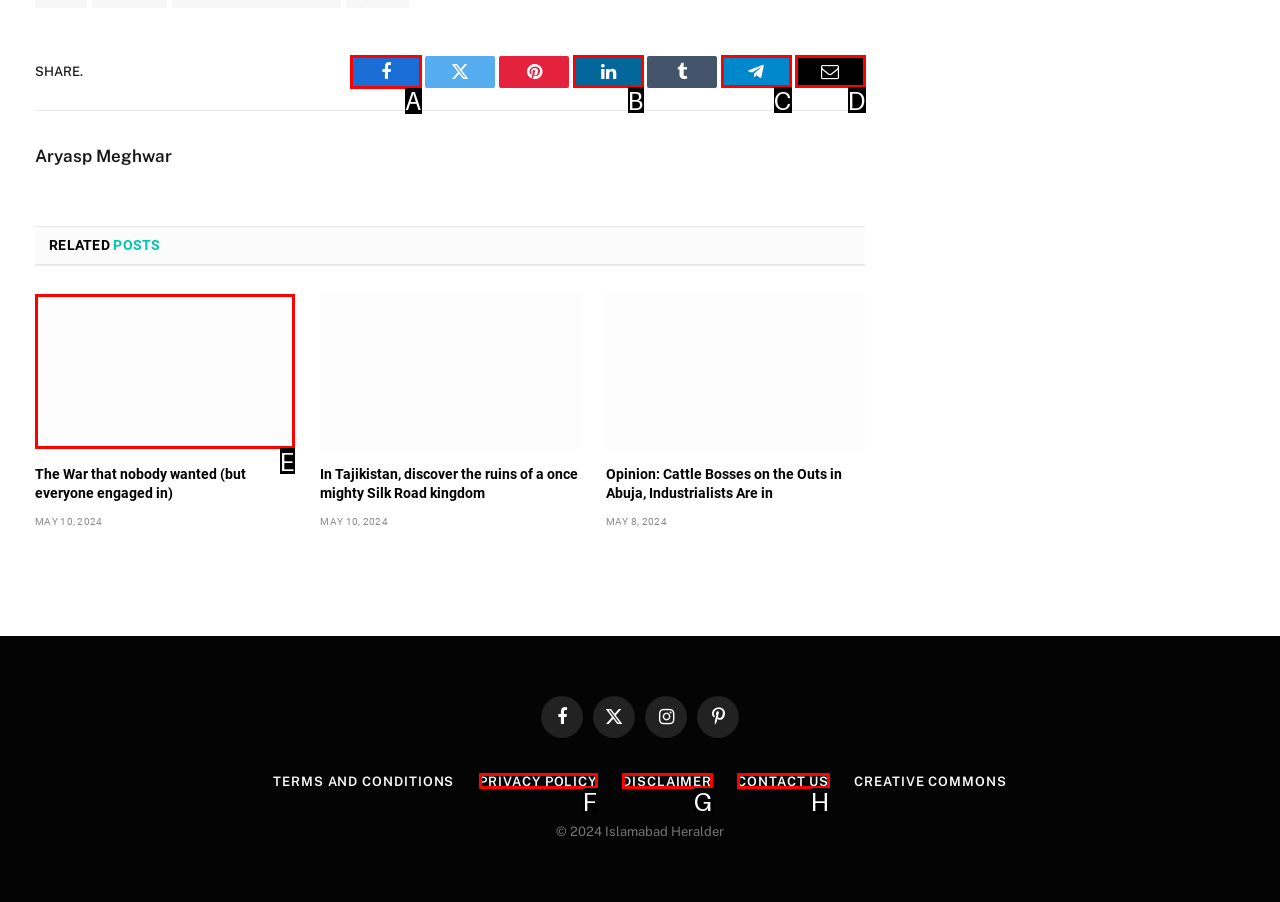Select the letter of the UI element you need to click to complete this task: Share on Facebook.

A